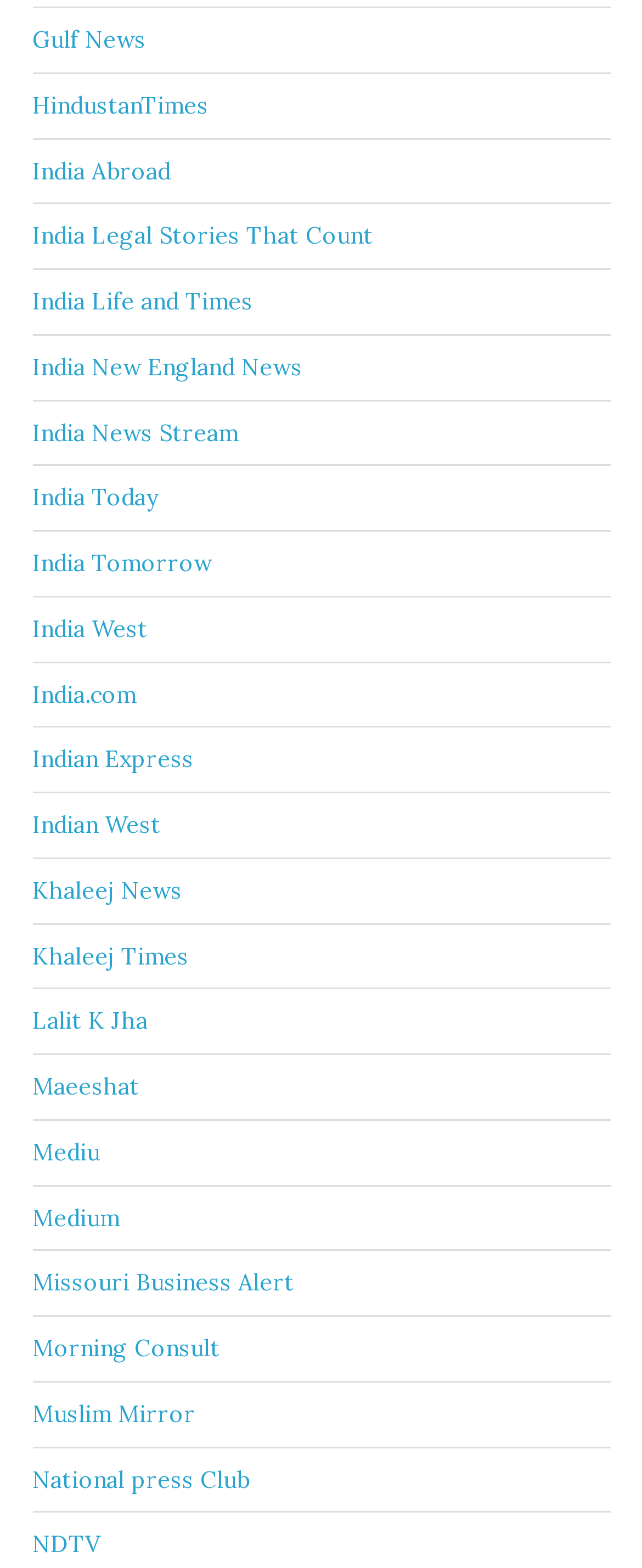With reference to the screenshot, provide a detailed response to the question below:
What is the width of the news source links?

By examining the bounding box coordinates of the first link element, I found that the width is 0.227, which is the difference between the right and left coordinates.